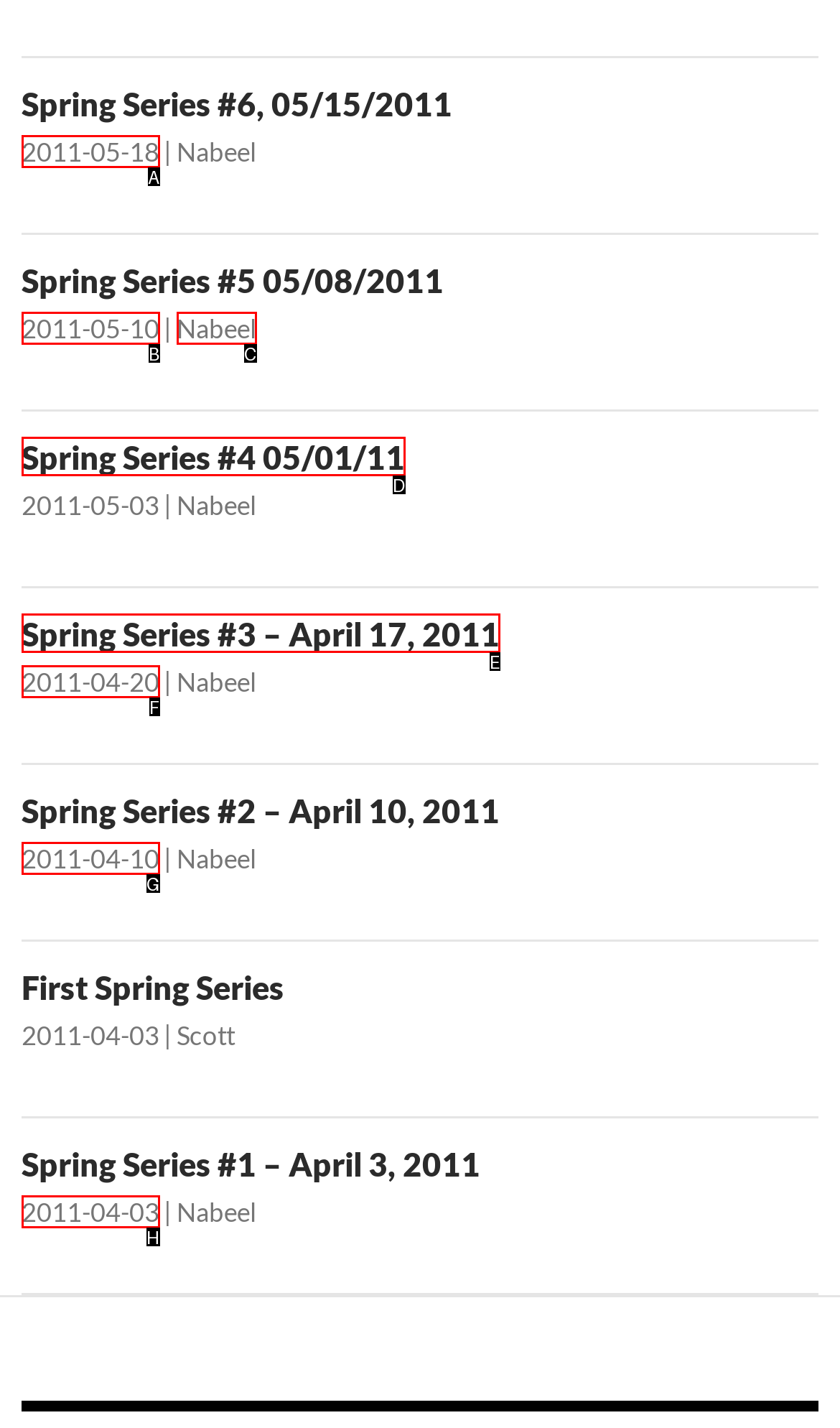Find the HTML element that matches the description provided: Spring Series #4 05/01/11
Answer using the corresponding option letter.

D